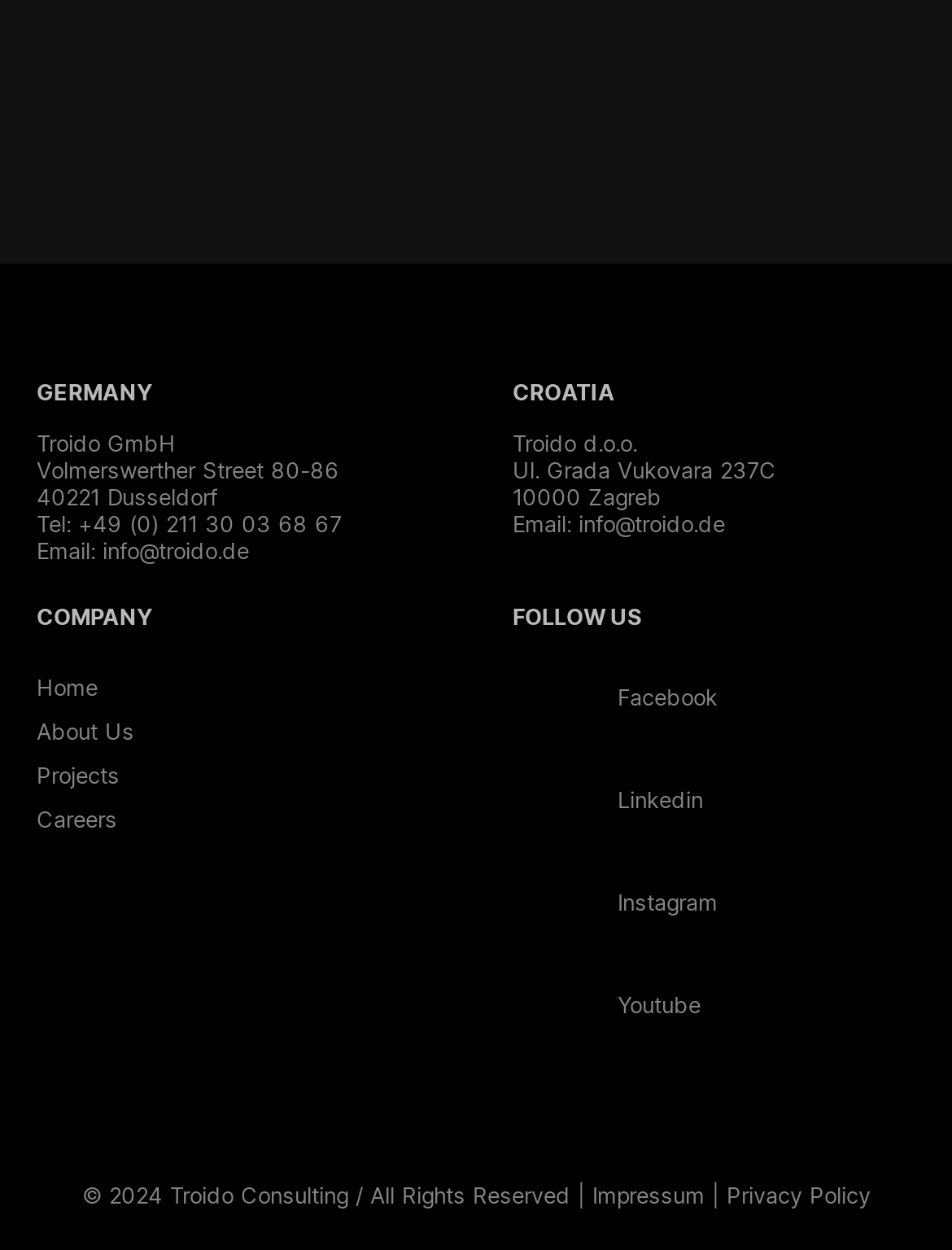Find the bounding box coordinates of the element to click in order to complete the given instruction: "Read privacy policy."

[0.763, 0.95, 0.914, 0.967]